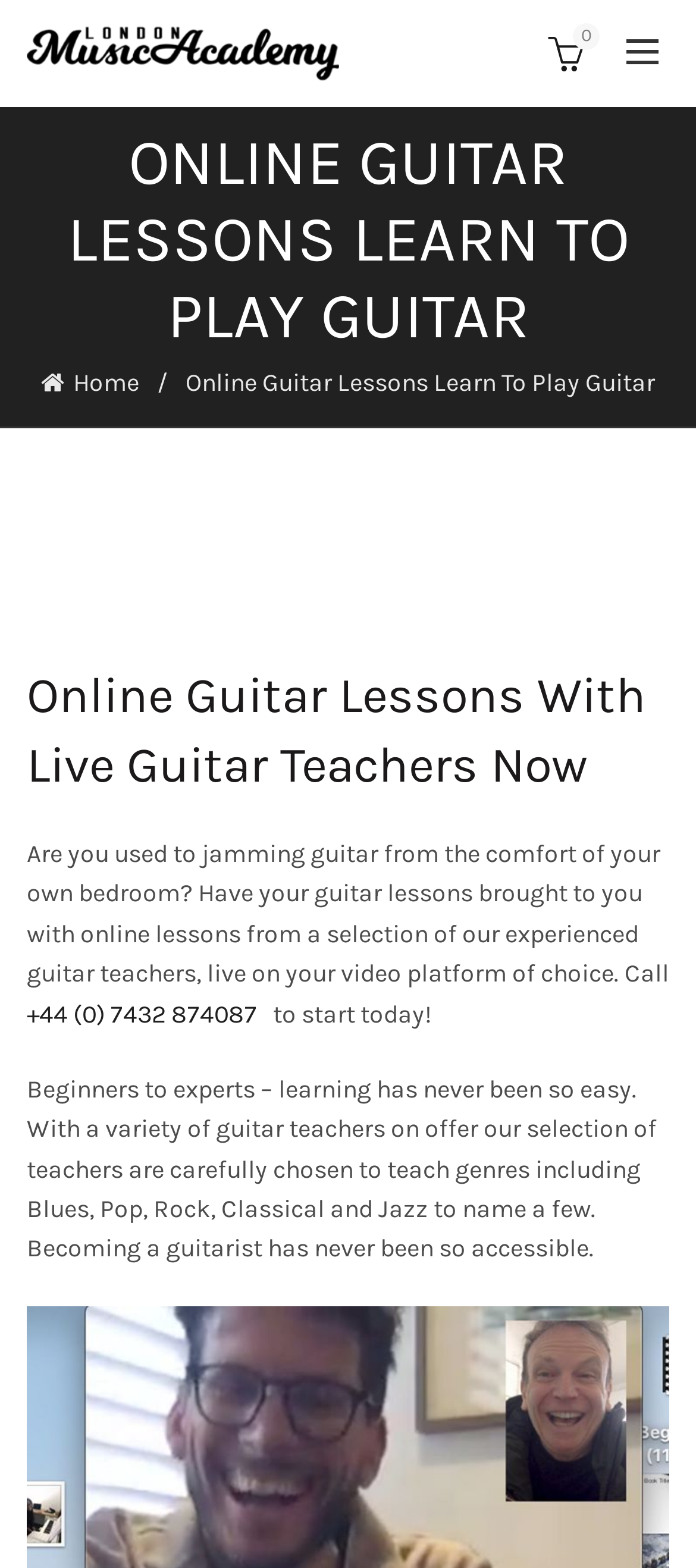Please find and report the primary heading text from the webpage.

ONLINE GUITAR LESSONS LEARN TO PLAY GUITAR